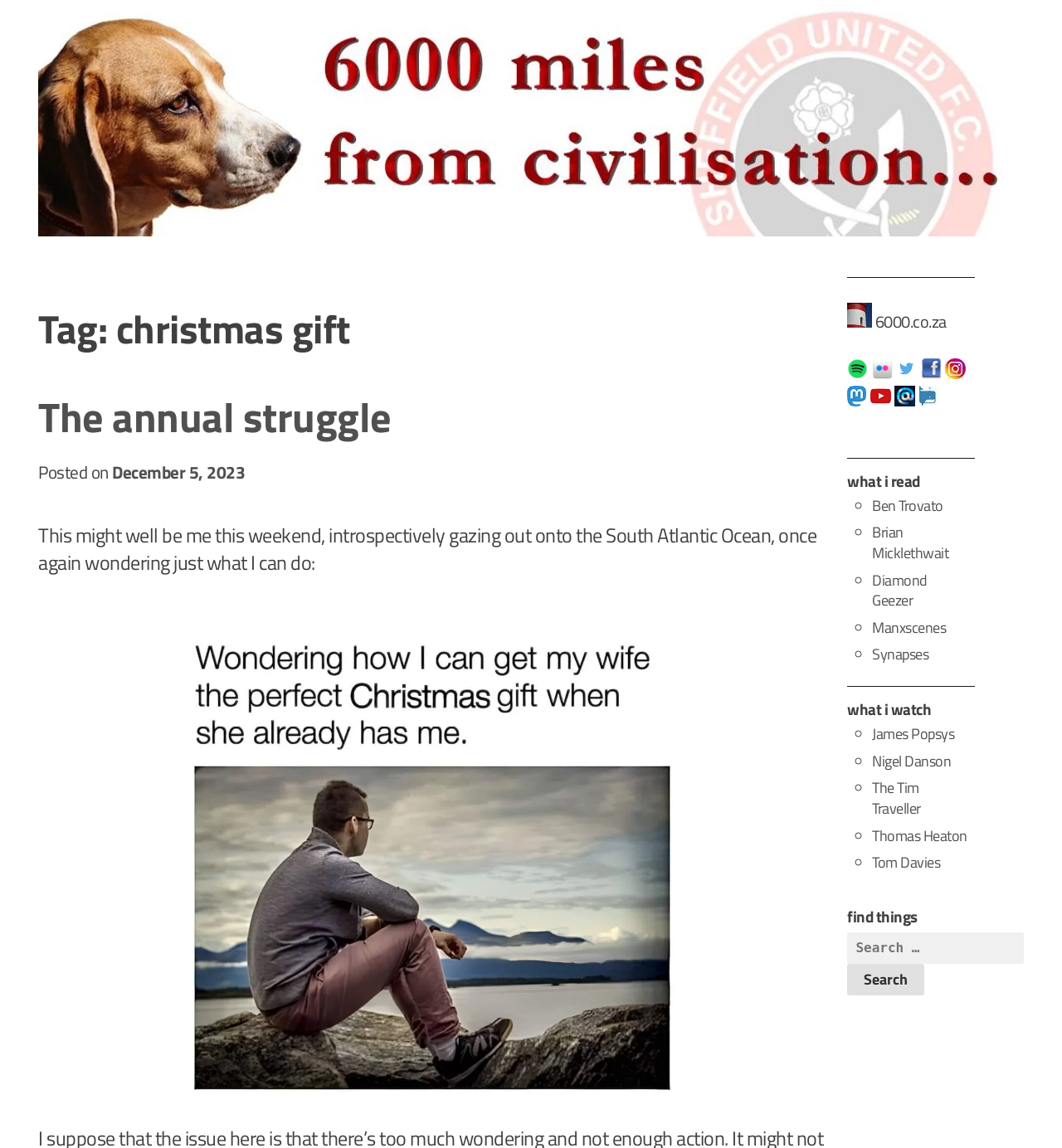Please respond to the question with a concise word or phrase:
What is the title of the first article?

The annual struggle